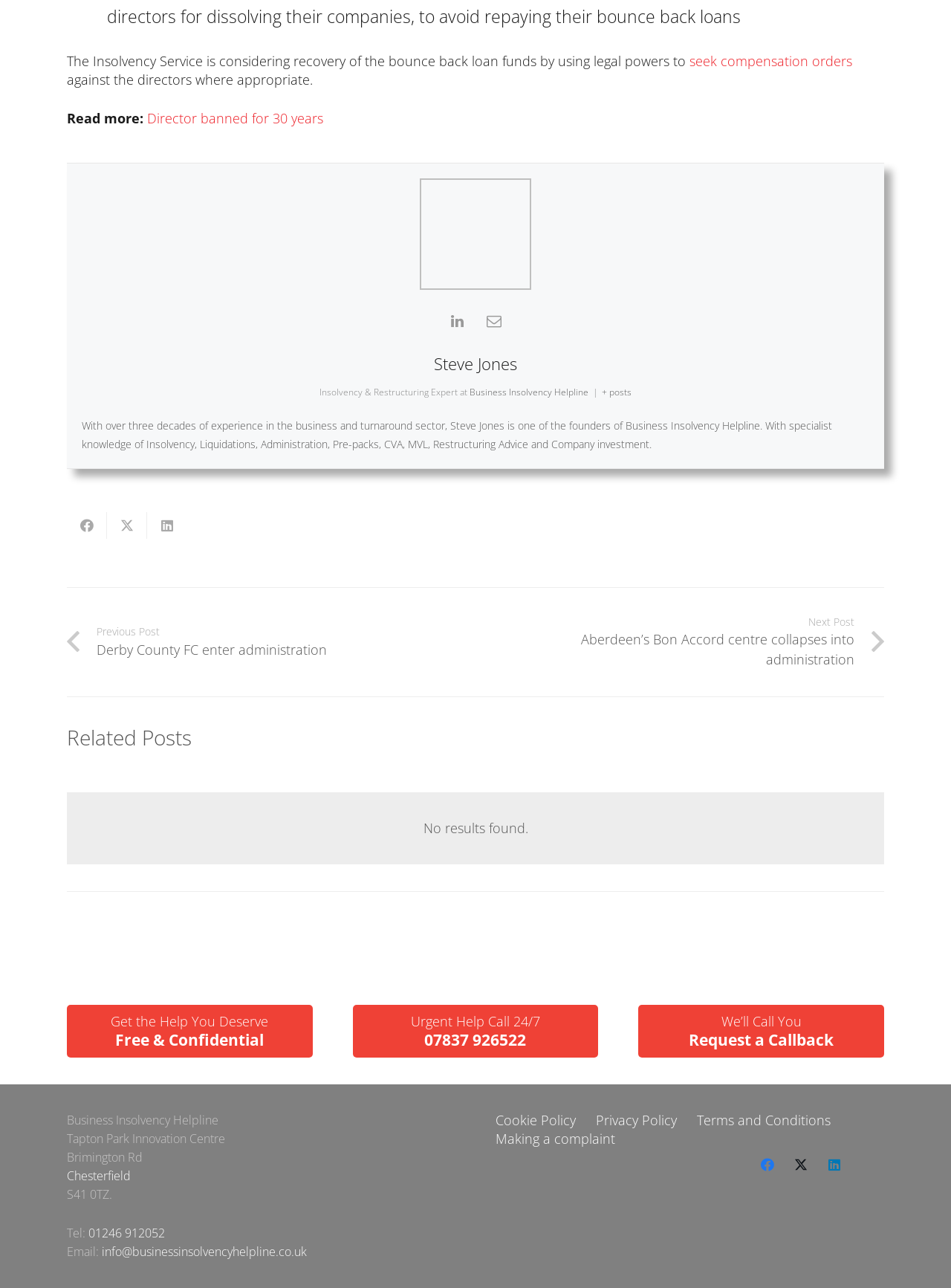What is the email address to contact Business Insolvency Helpline?
Utilize the information in the image to give a detailed answer to the question.

The webpage provides an email address, info@businessinsolvencyhelpline.co.uk, to contact Business Insolvency Helpline for any inquiries or services.